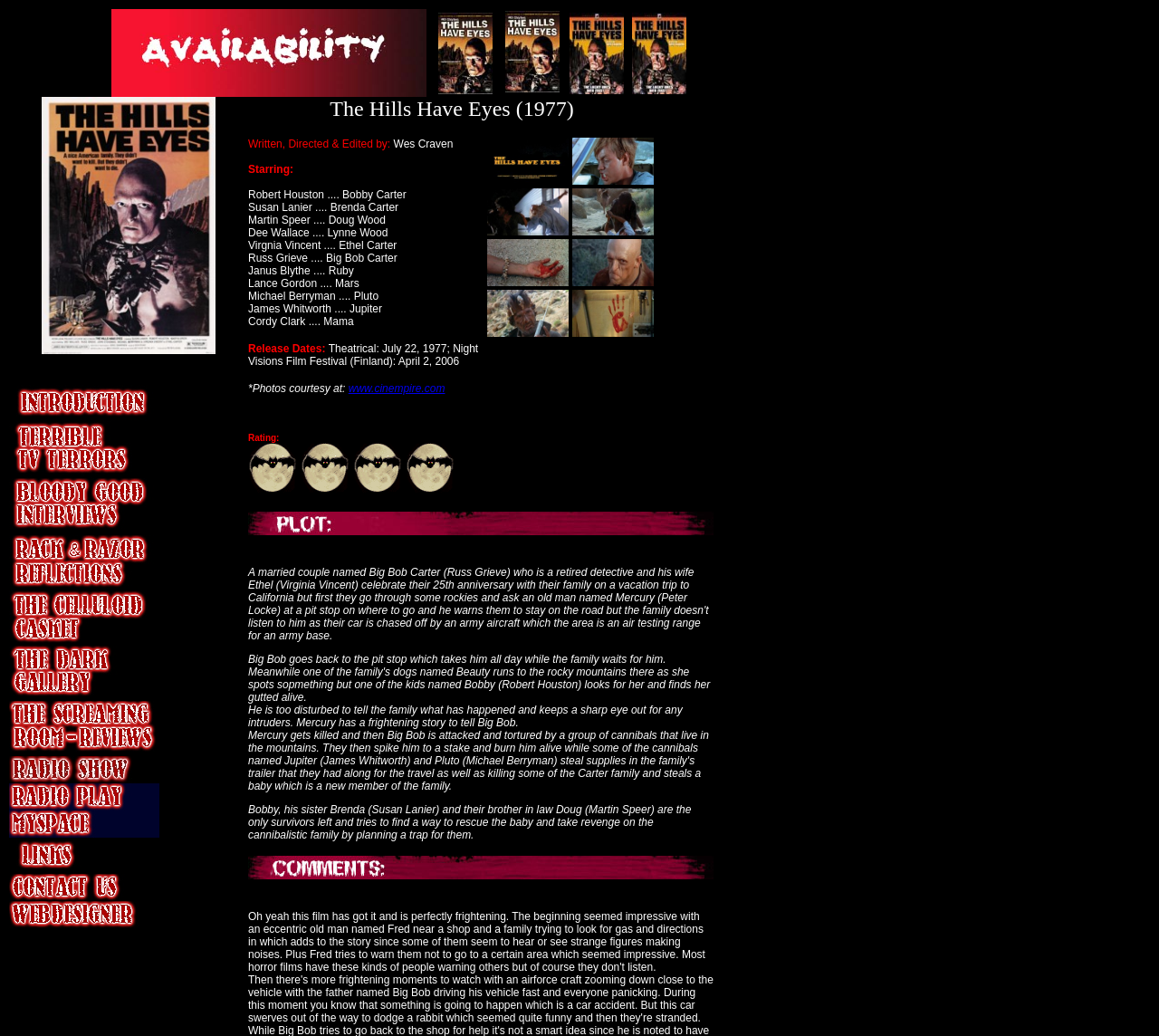How many images are on the webpage?
Identify the answer in the screenshot and reply with a single word or phrase.

Multiple